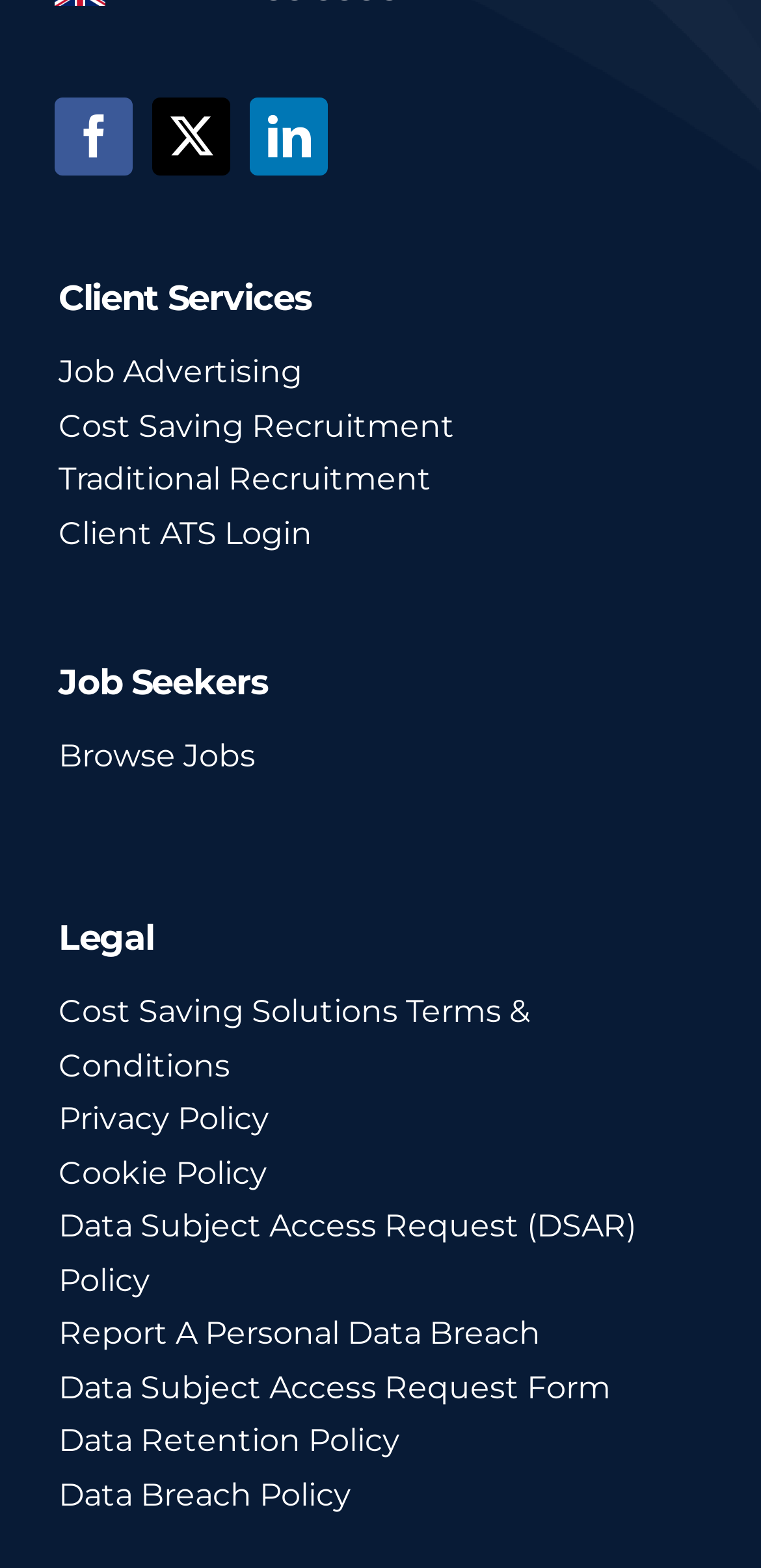Based on what you see in the screenshot, provide a thorough answer to this question: How many navigation sections are there?

There are three navigation sections on the webpage, which are 'Client Services', 'Job Seekers', and 'Legal', each with its own set of links.